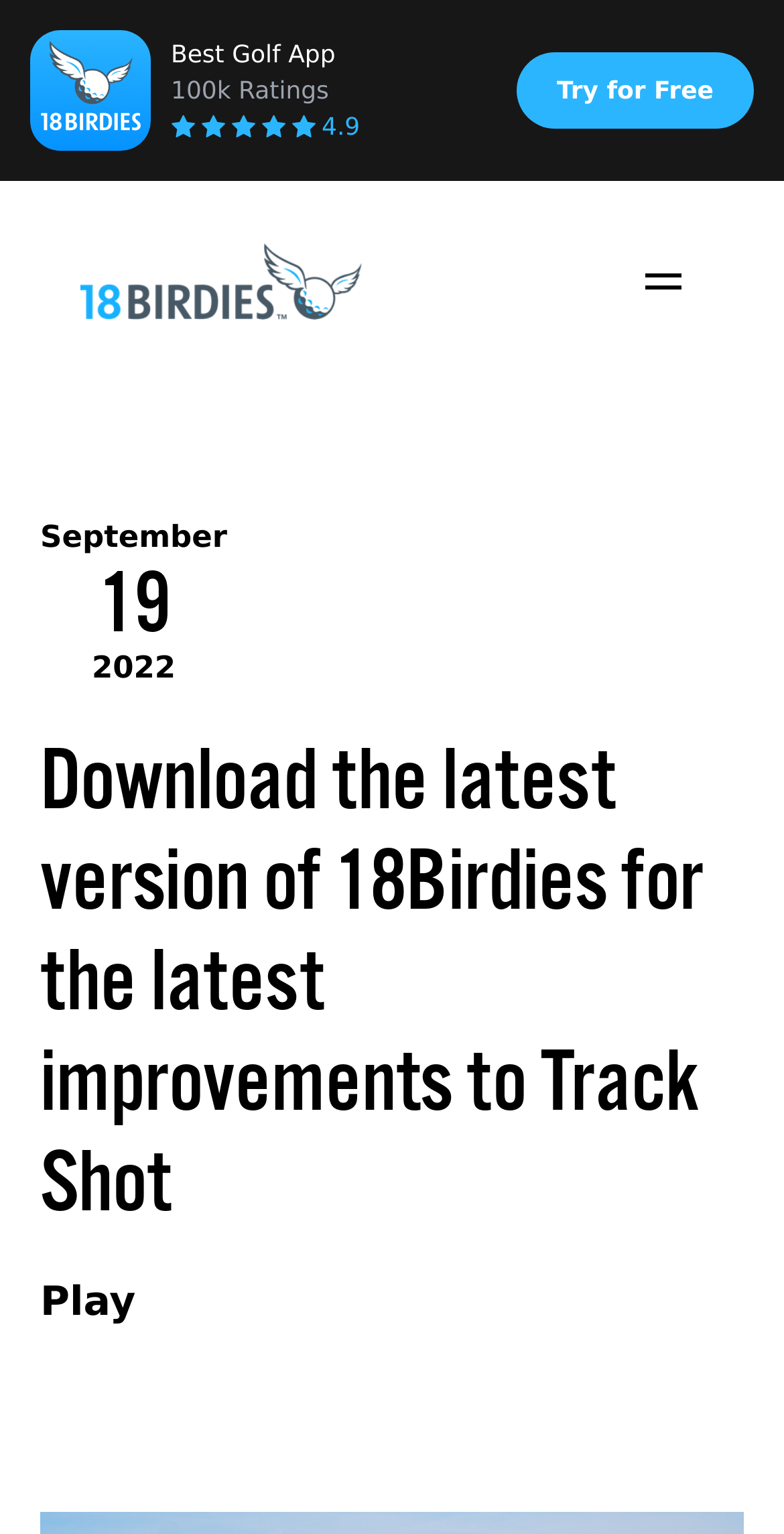What is the rating of the 18Birdies app?
Provide a concise answer using a single word or phrase based on the image.

4.9